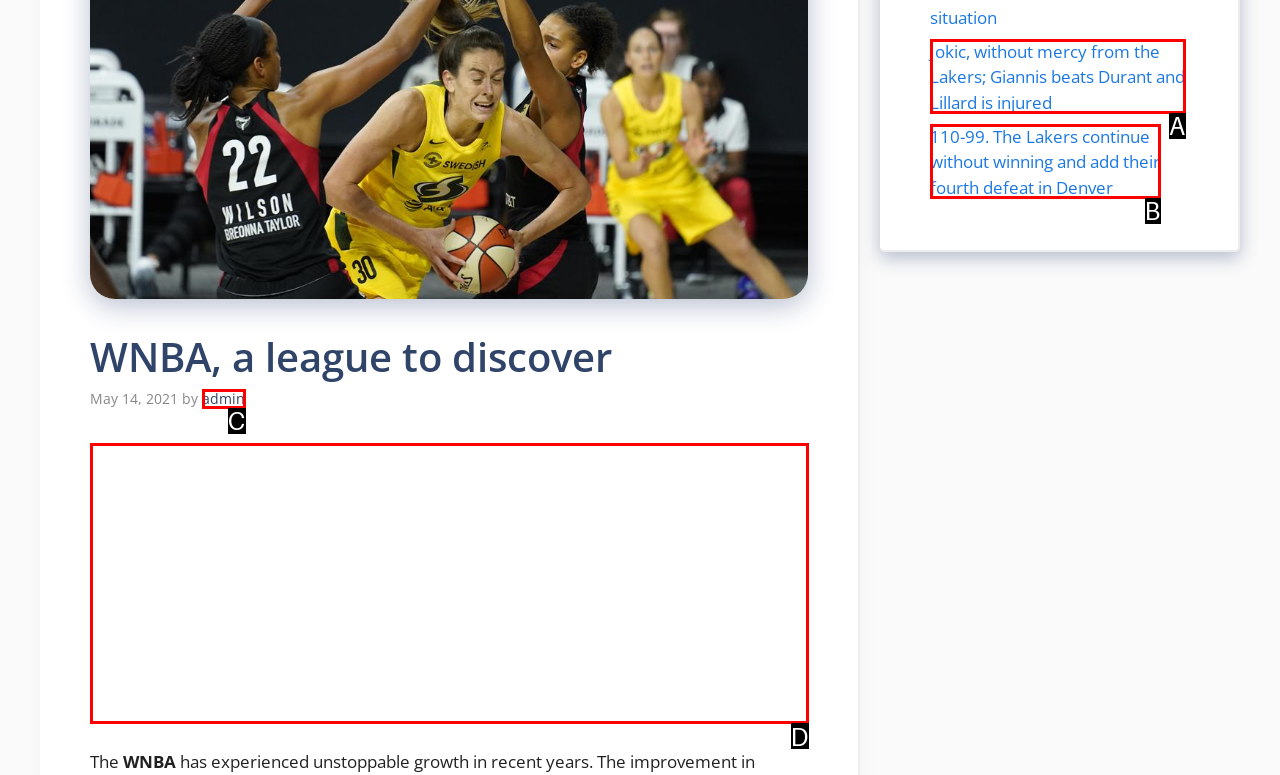Choose the option that best matches the description: admin
Indicate the letter of the matching option directly.

C